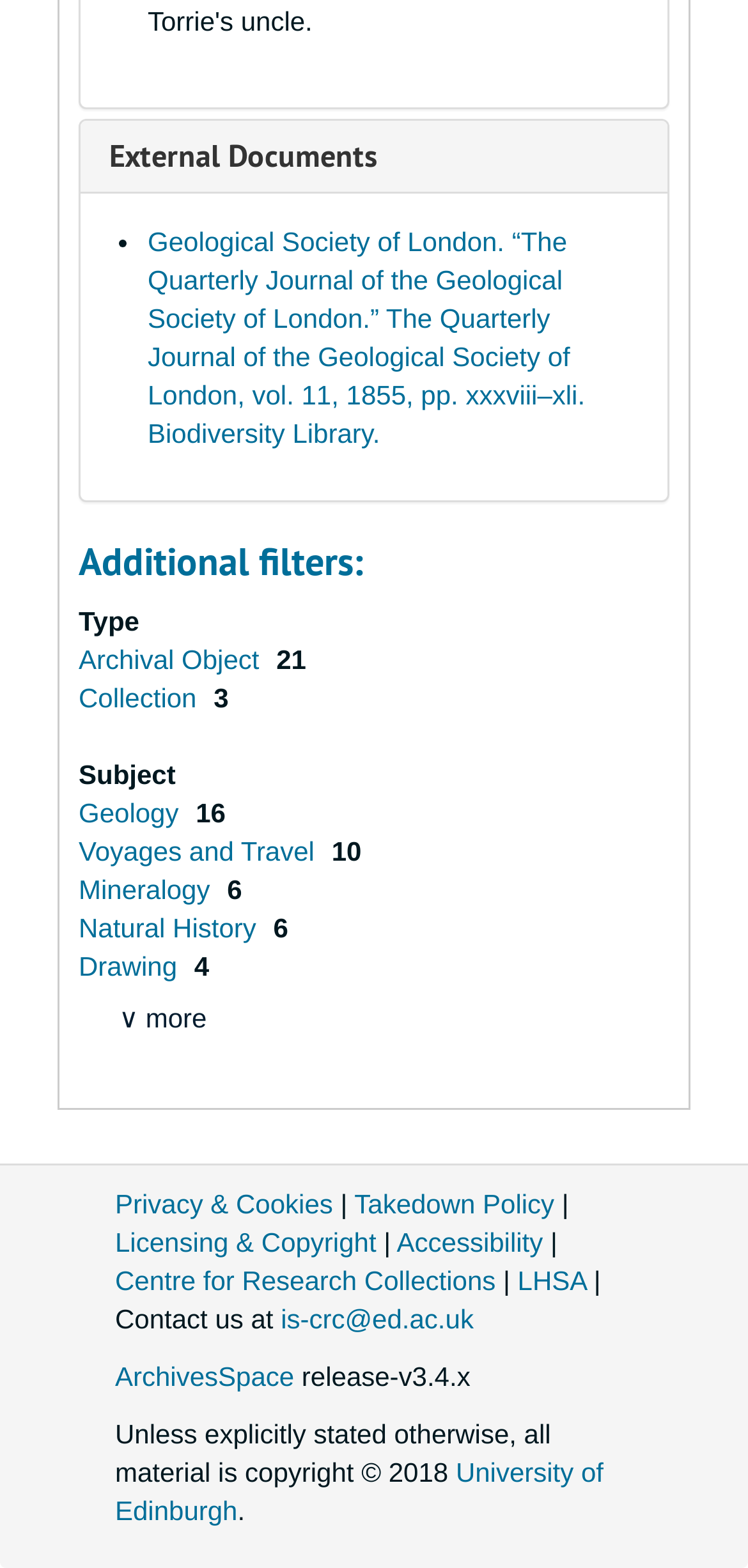Please predict the bounding box coordinates of the element's region where a click is necessary to complete the following instruction: "Contact the Centre for Research Collections". The coordinates should be represented by four float numbers between 0 and 1, i.e., [left, top, right, bottom].

[0.375, 0.831, 0.633, 0.851]